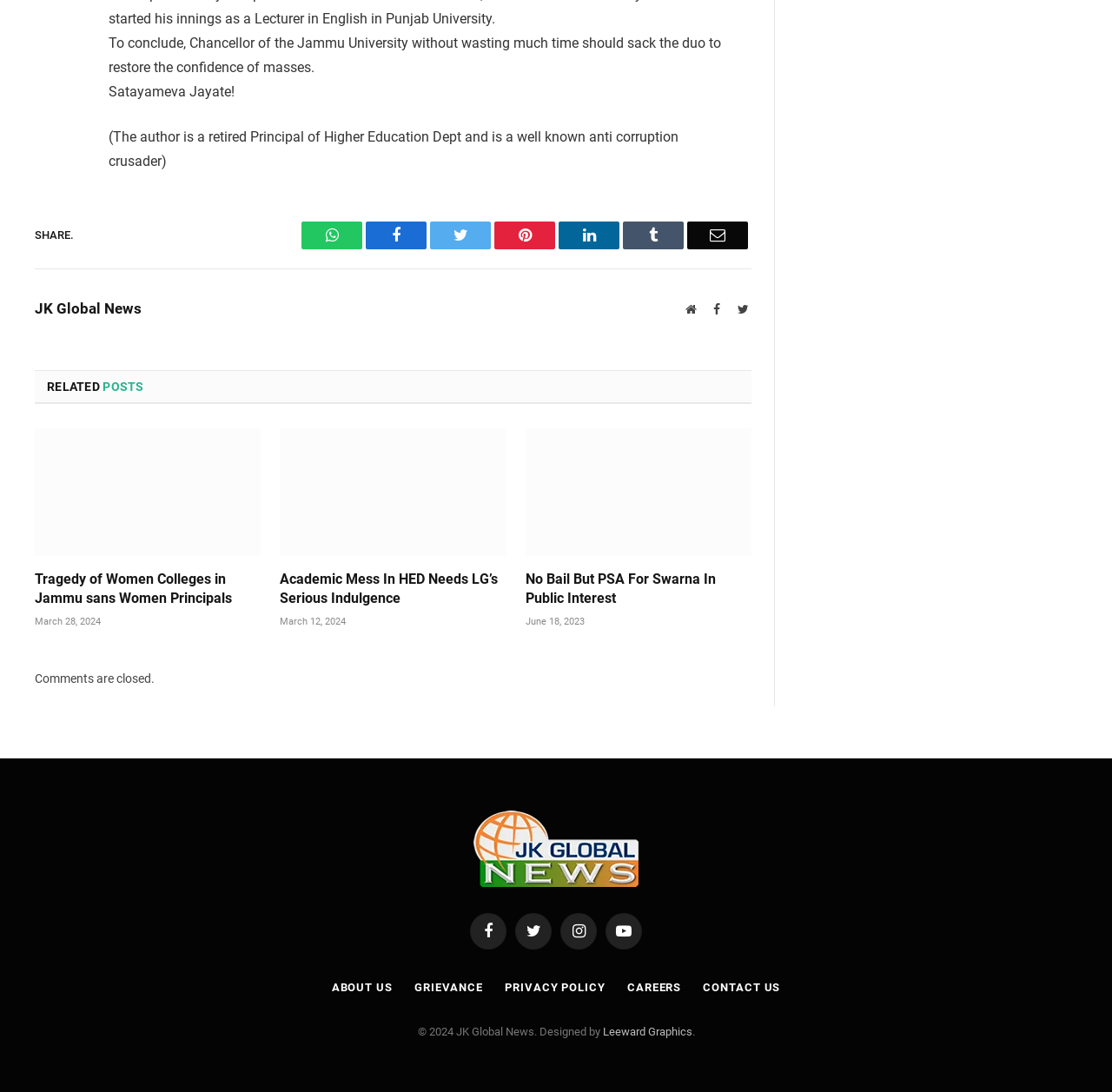Locate the bounding box coordinates of the element's region that should be clicked to carry out the following instruction: "Read RELATED POSTS". The coordinates need to be four float numbers between 0 and 1, i.e., [left, top, right, bottom].

[0.042, 0.347, 0.129, 0.361]